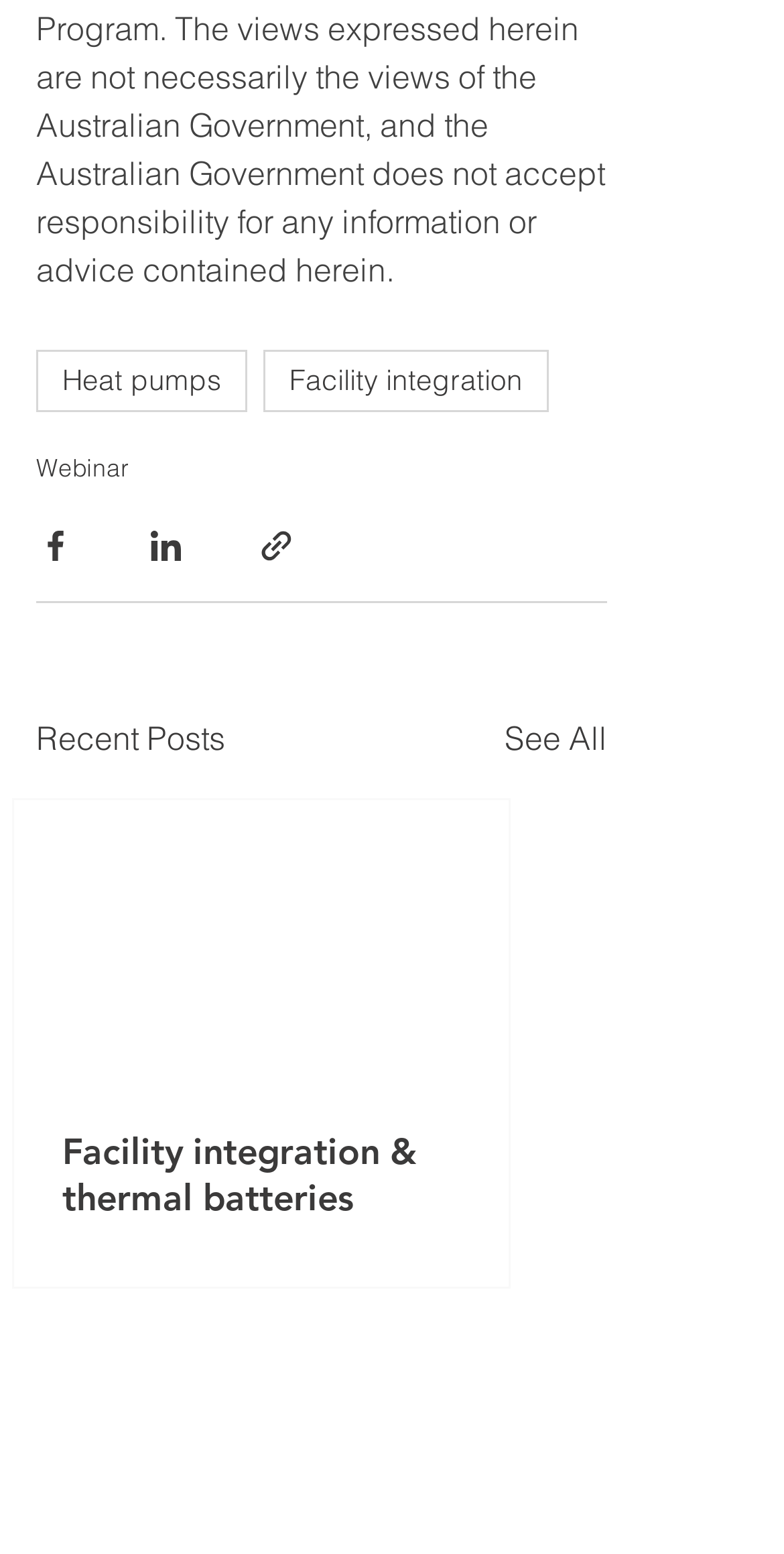Locate the bounding box of the UI element described by: "Webinar" in the given webpage screenshot.

[0.046, 0.292, 0.164, 0.311]